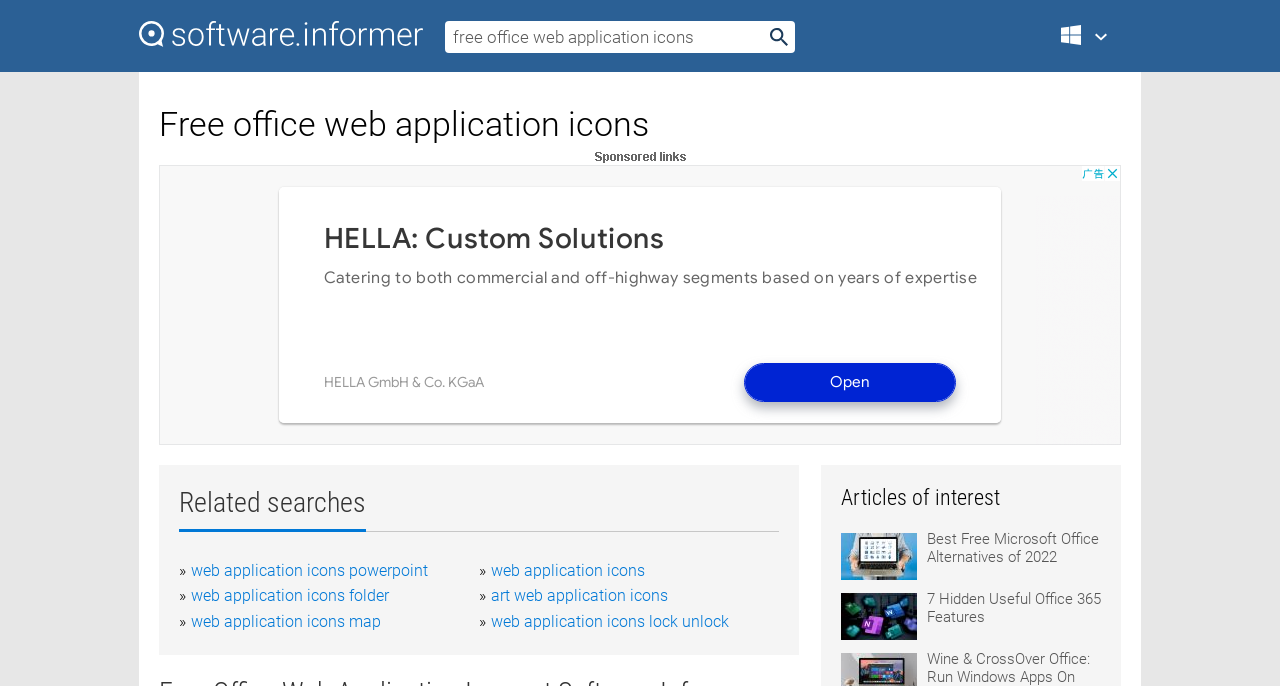Answer this question using a single word or a brief phrase:
What is the category of the software?

Windows